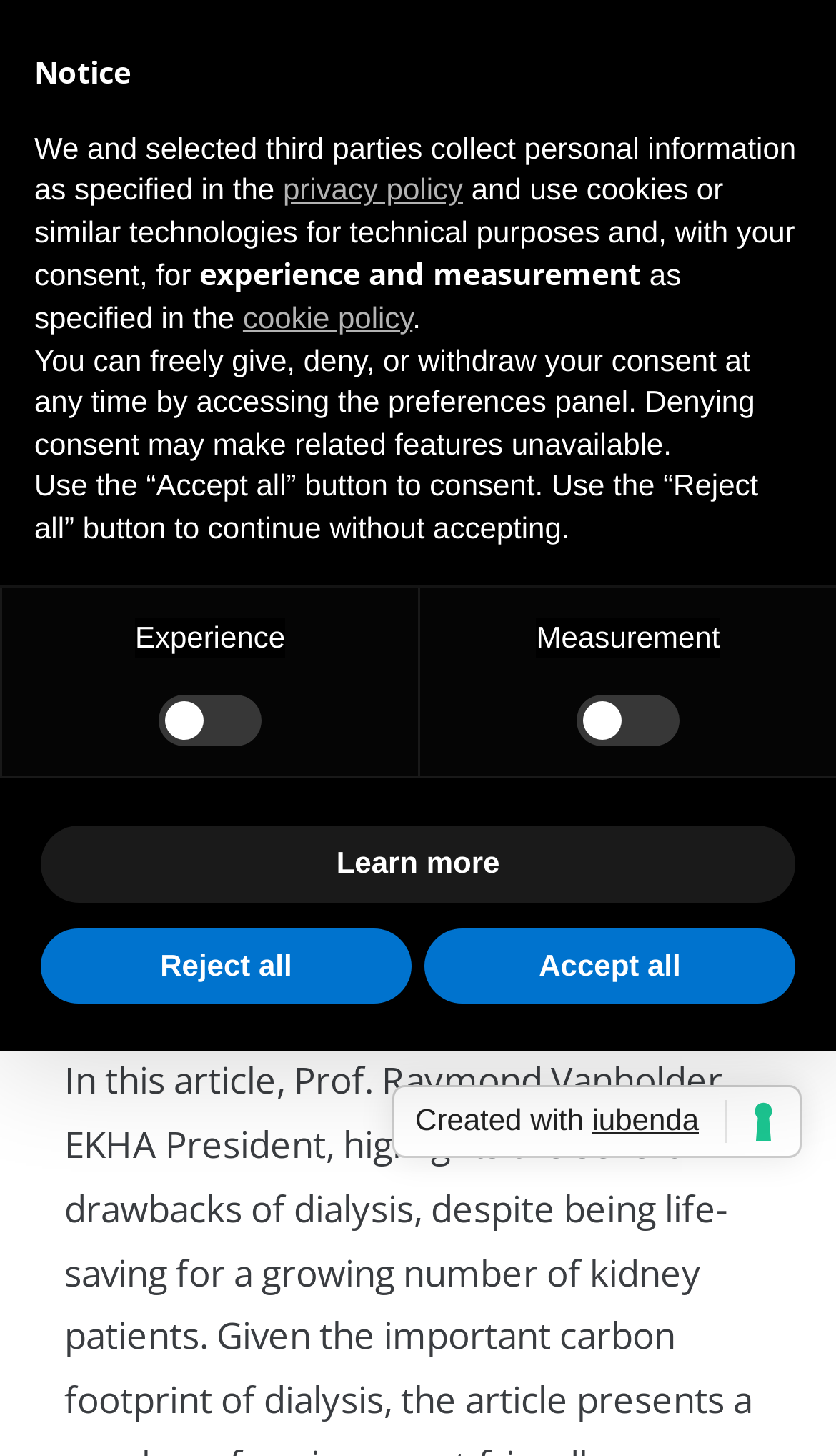Specify the bounding box coordinates of the element's region that should be clicked to achieve the following instruction: "Check the Experience checkbox". The bounding box coordinates consist of four float numbers between 0 and 1, in the format [left, top, right, bottom].

[0.19, 0.477, 0.313, 0.513]